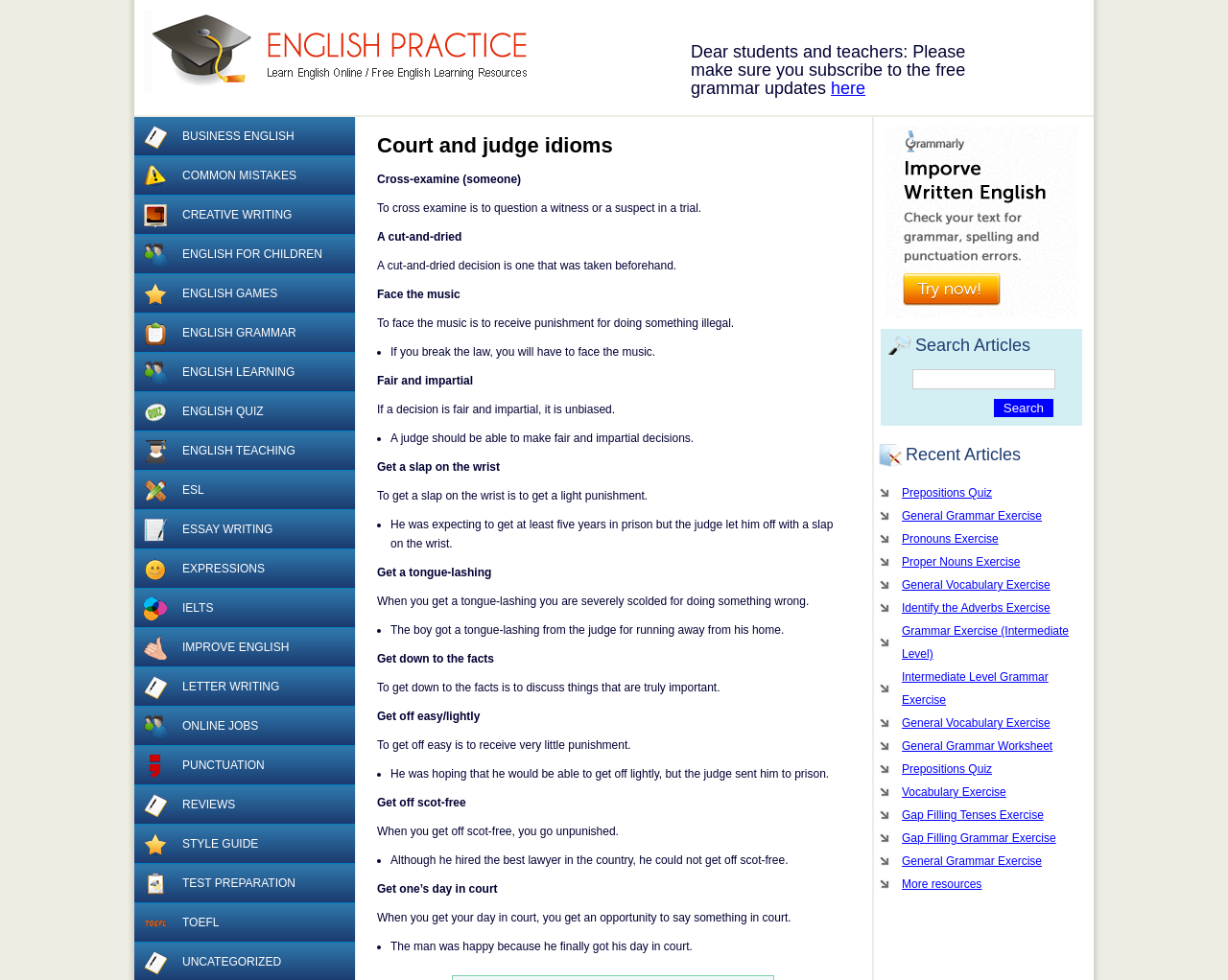Respond to the question below with a single word or phrase:
What is the purpose of the webpage?

To learn and practice English